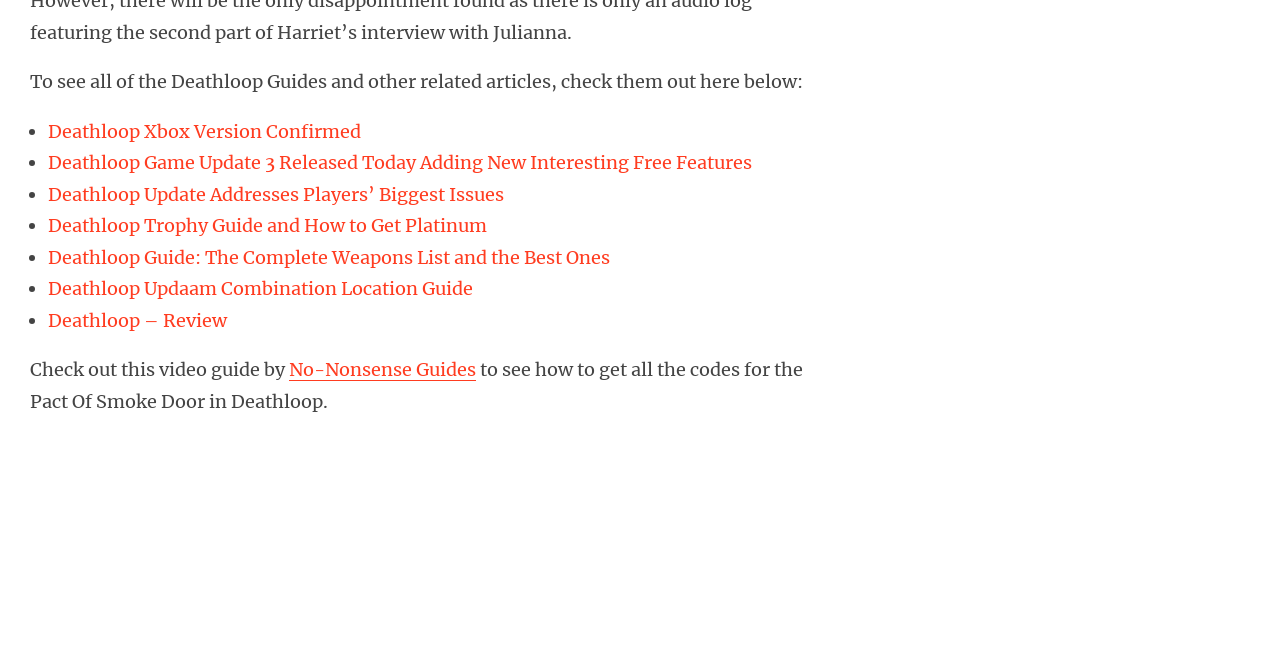Please identify the bounding box coordinates of the area that needs to be clicked to fulfill the following instruction: "Contact us through email."

None